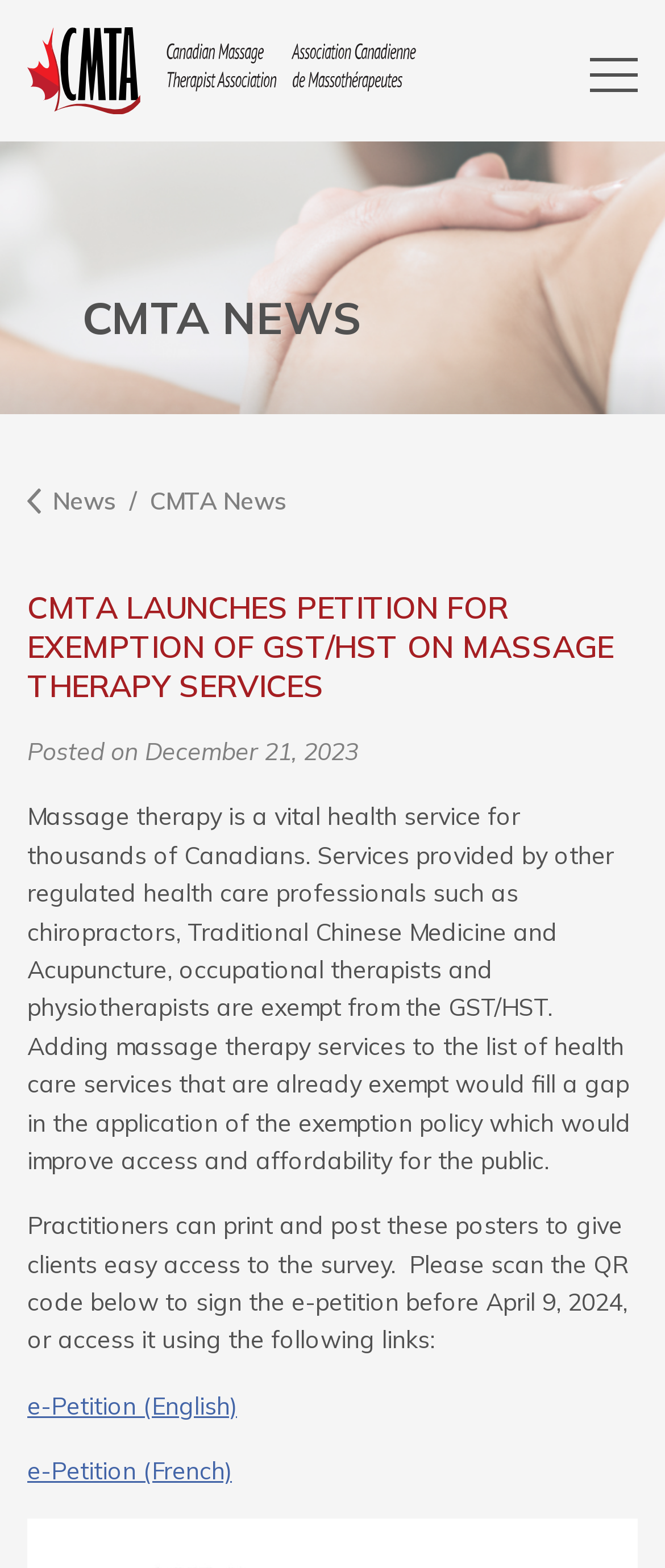How many languages are the e-Petition links available in?
We need a detailed and exhaustive answer to the question. Please elaborate.

The e-Petition links are available in two languages, English and French, as indicated by the links 'e-Petition (English)' and 'e-Petition (French)'.